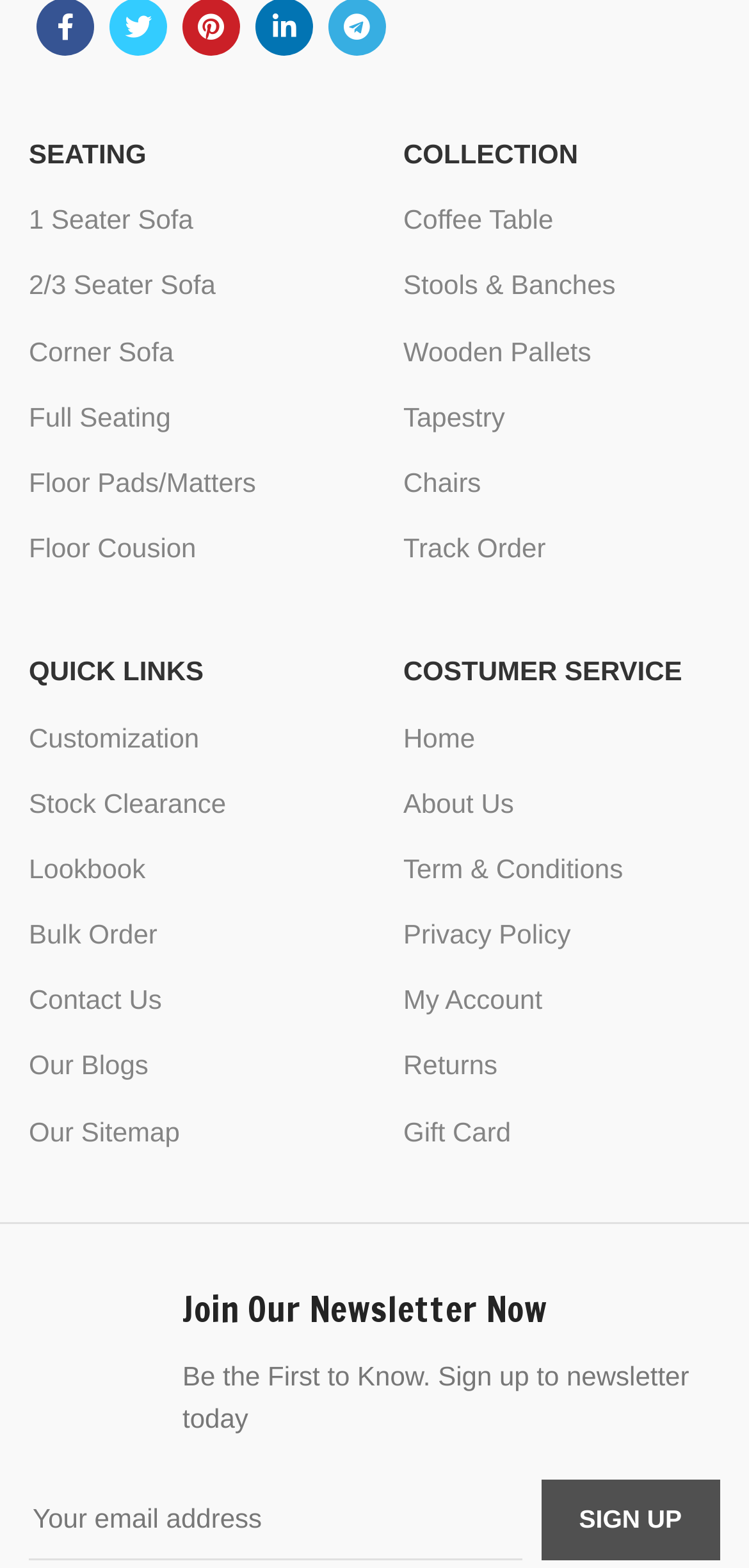Can you show the bounding box coordinates of the region to click on to complete the task described in the instruction: "Click on 1 Seater Sofa"?

[0.038, 0.119, 0.462, 0.161]